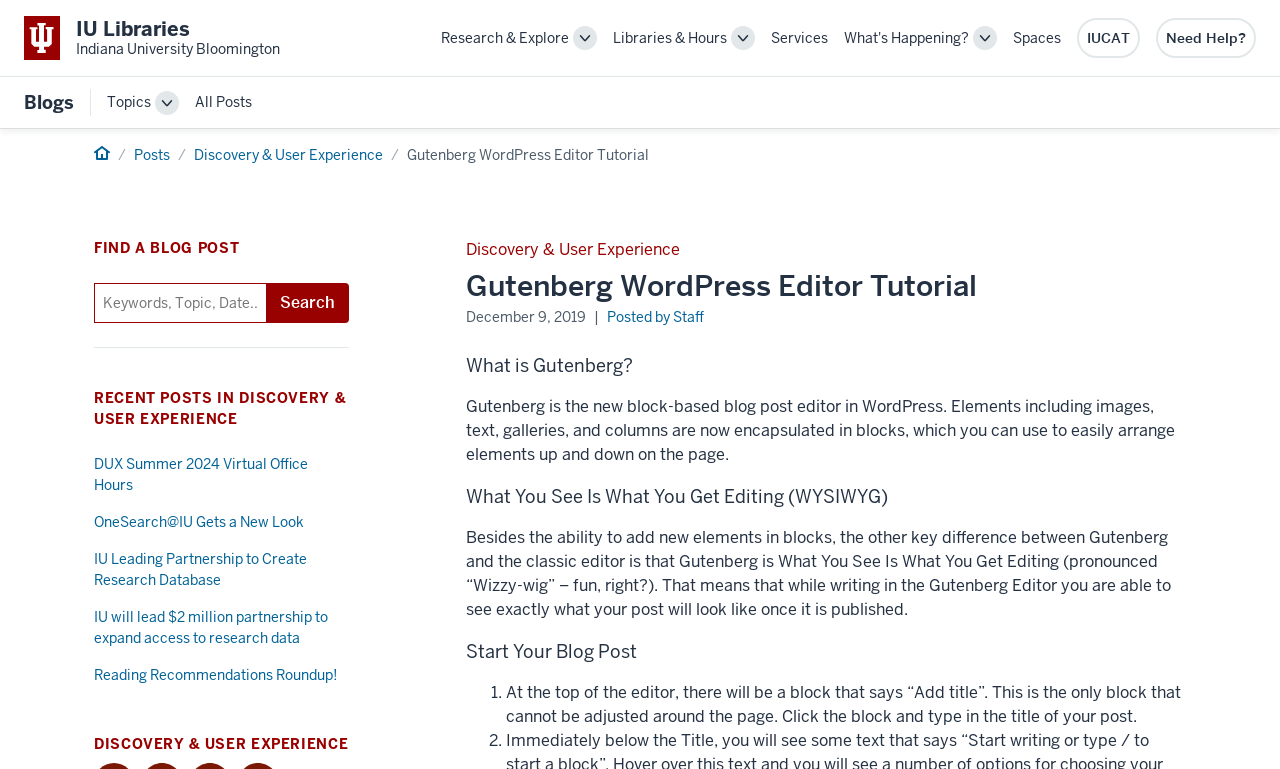Illustrate the webpage with a detailed description.

The webpage is a blog post titled "Gutenberg WordPress Editor Tutorial" on the IU Libraries Blogs website. At the top left, there is a link to "IU Libraries Indiana University Bloomington" accompanied by a small image. Below this, there is a main navigation menu with links to "Research & Explore", "Libraries & Hours", "Services", "What's Happening?", and "Spaces". Each of these links has a corresponding toggle sub-navigation button with an icon.

On the top right, there is a secondary navigation menu with links to "Topics" and "All Posts". Below this, there is a breadcrumbs navigation menu showing the path "Home > Posts > Discovery & User Experience".

The main content of the page is divided into sections. The first section has a heading "FIND A BLOG POST" and a search bar with a search button. Below this, there is a section titled "RECENT POSTS IN DISCOVERY & USER EXPERIENCE" with links to five recent blog posts.

The main blog post content starts with a heading "Gutenberg WordPress Editor Tutorial" and is divided into sections with headings such as "What is Gutenberg?", "What You See Is What You Get Editing (WYSIWYG)", and "Start Your Blog Post". The content includes paragraphs of text explaining the Gutenberg editor, as well as numbered lists with instructions on how to use it.